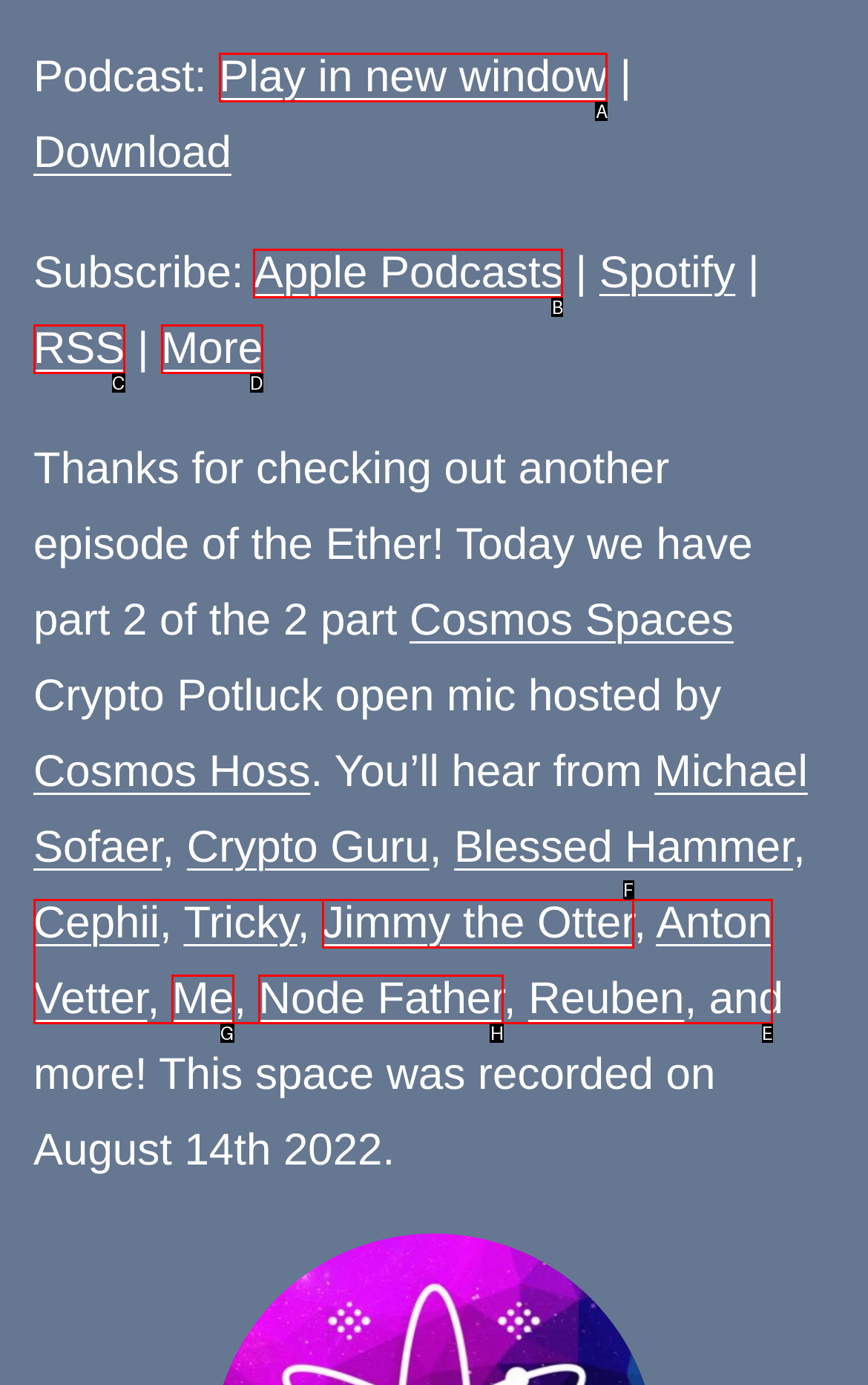Pick the HTML element that corresponds to the description: Play in new window
Answer with the letter of the correct option from the given choices directly.

A